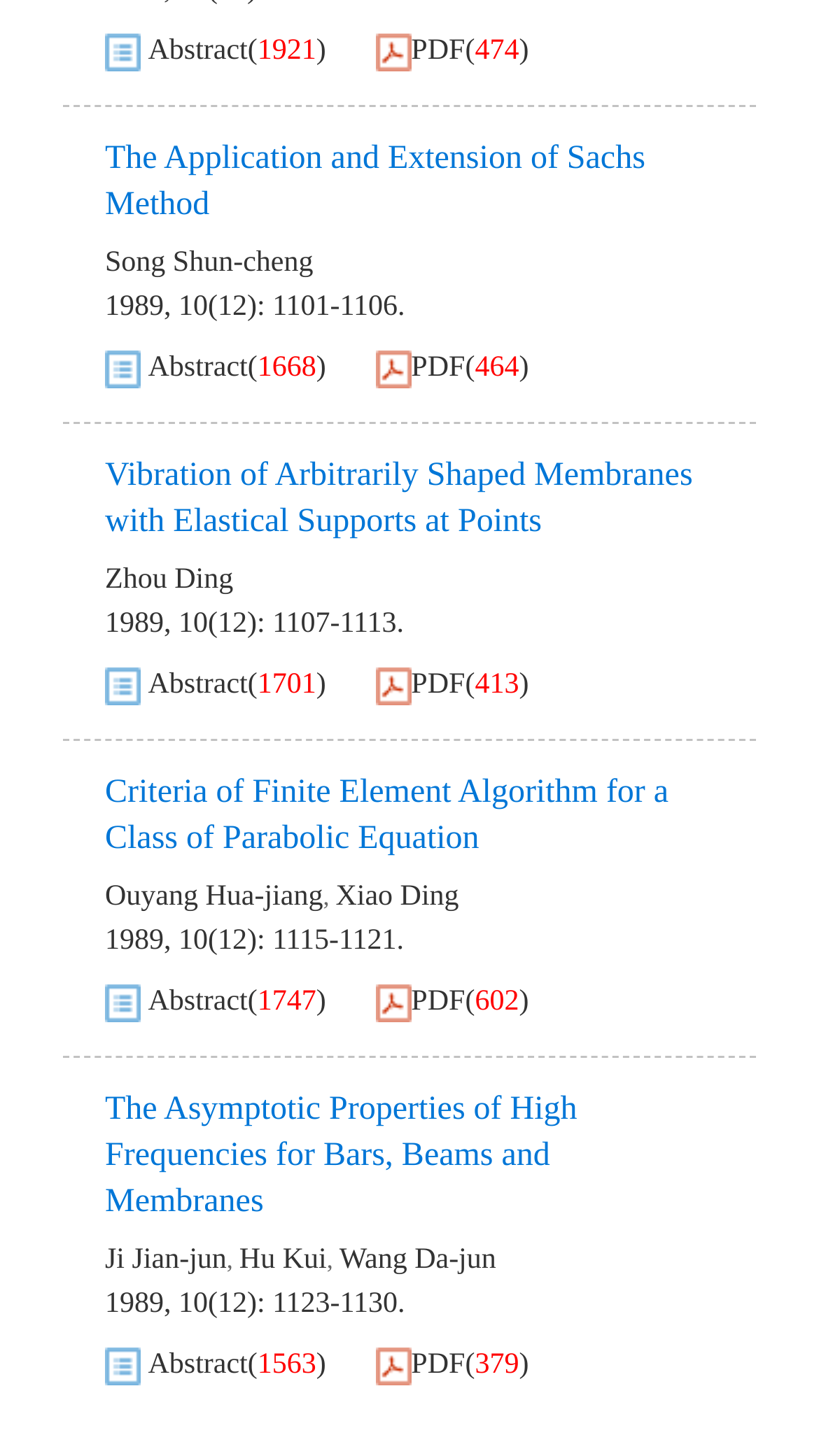Locate the bounding box coordinates of the clickable area to execute the instruction: "Download the PDF of the last article". Provide the coordinates as four float numbers between 0 and 1, represented as [left, top, right, bottom].

[0.502, 0.924, 0.568, 0.953]